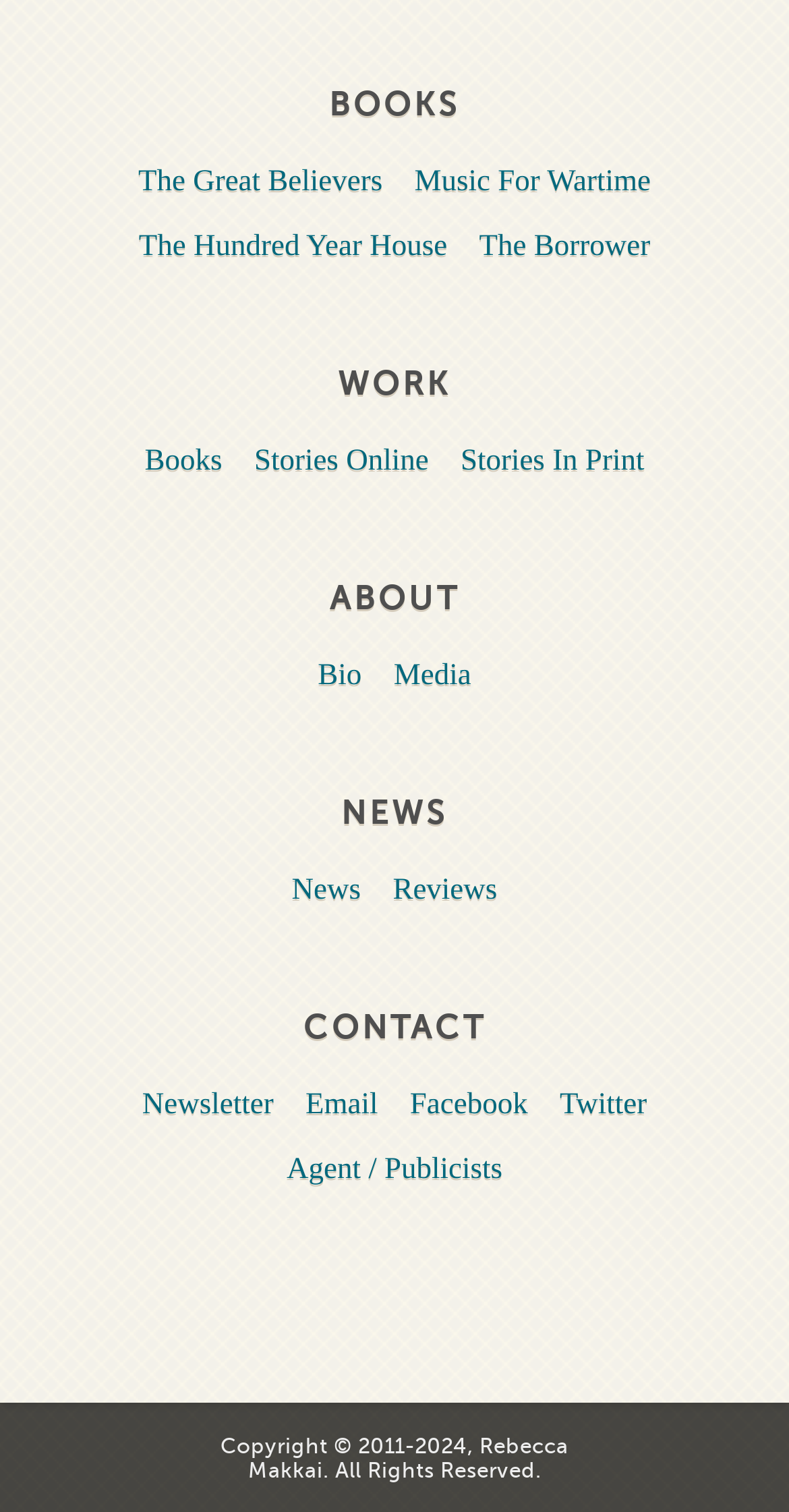Highlight the bounding box coordinates of the region I should click on to meet the following instruction: "Click the Home link".

None